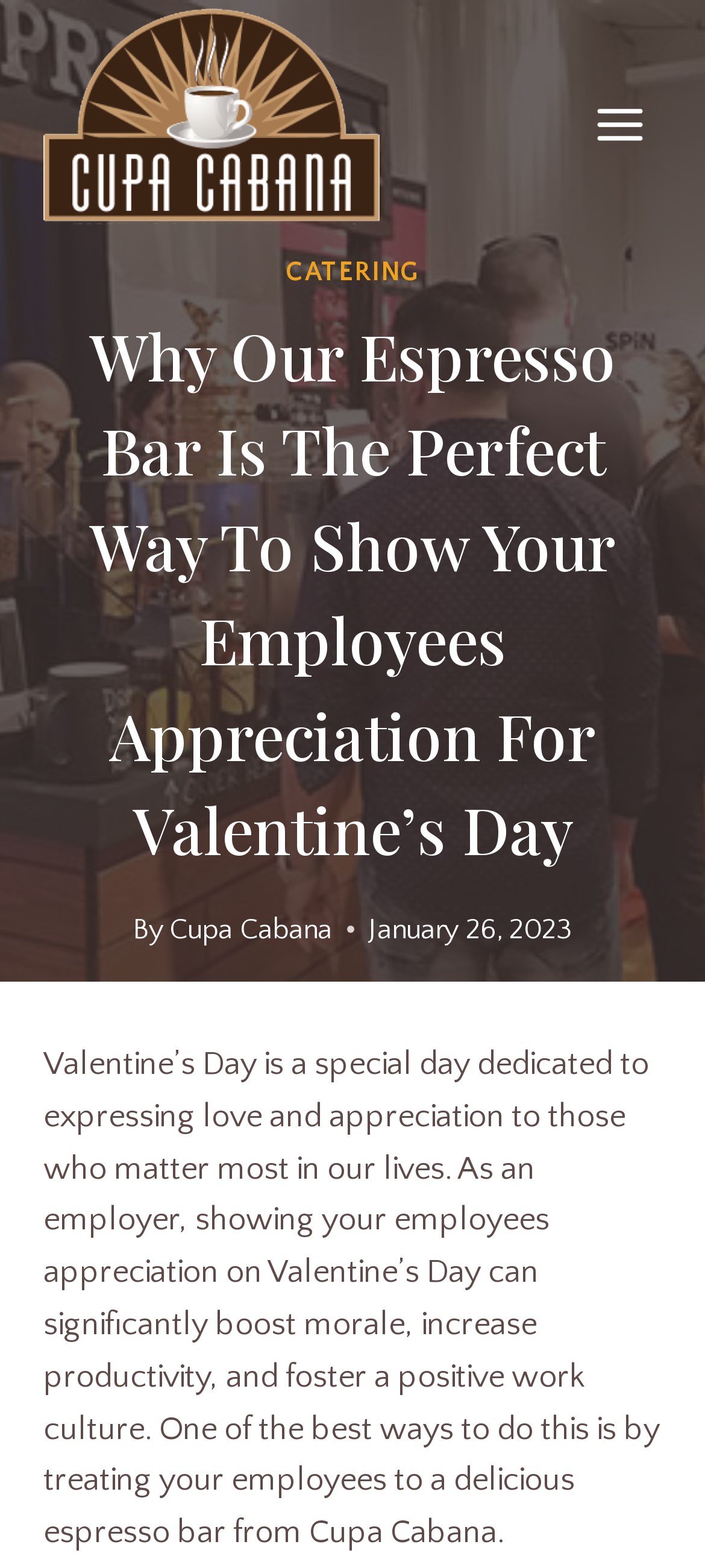Based on the image, provide a detailed response to the question:
What is the purpose of Valentine's Day?

According to the text on the webpage, Valentine's Day is a special day dedicated to expressing love and appreciation to those who matter most in our lives.